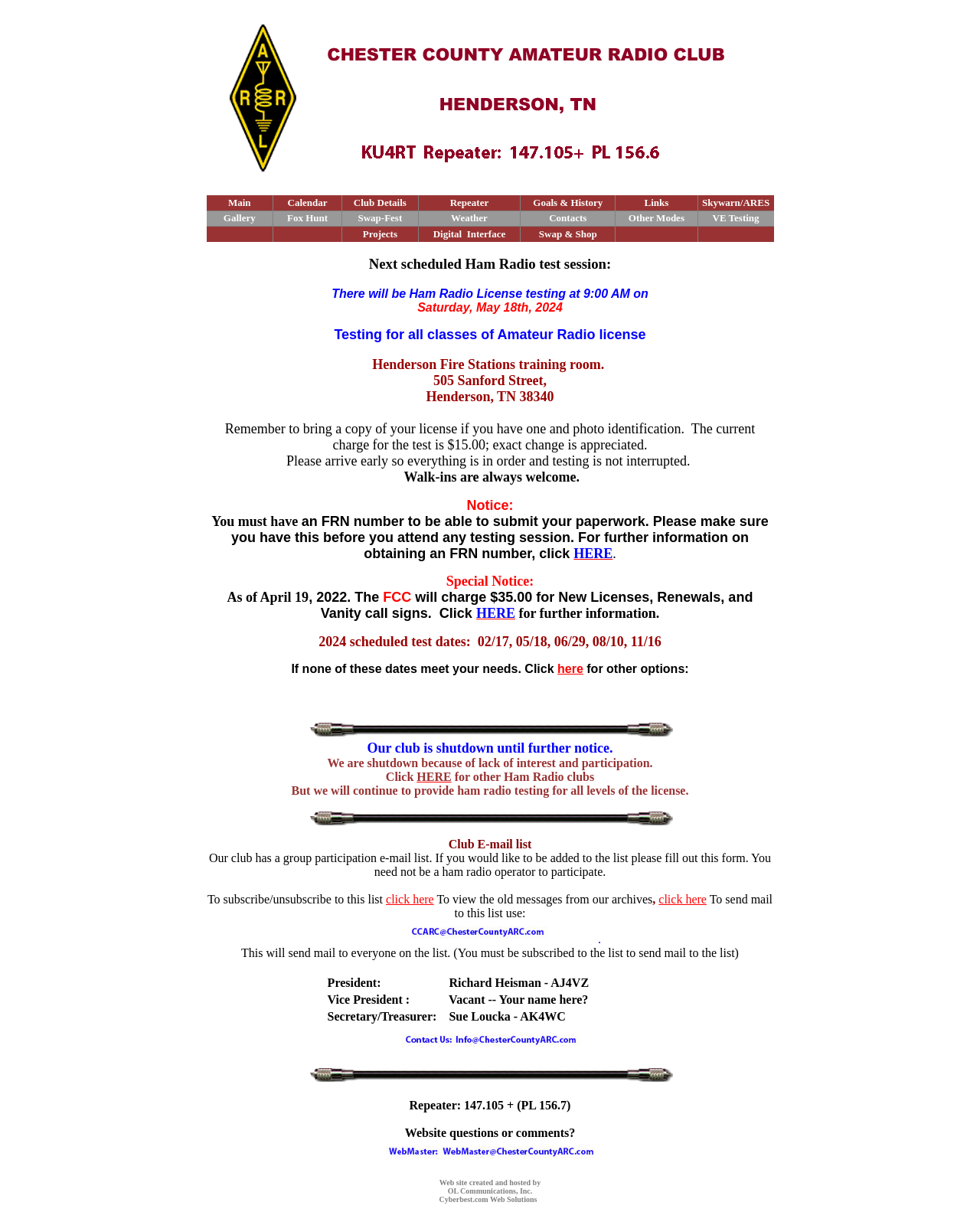Could you indicate the bounding box coordinates of the region to click in order to complete this instruction: "Subscribe to the club email list".

[0.361, 0.162, 0.415, 0.172]